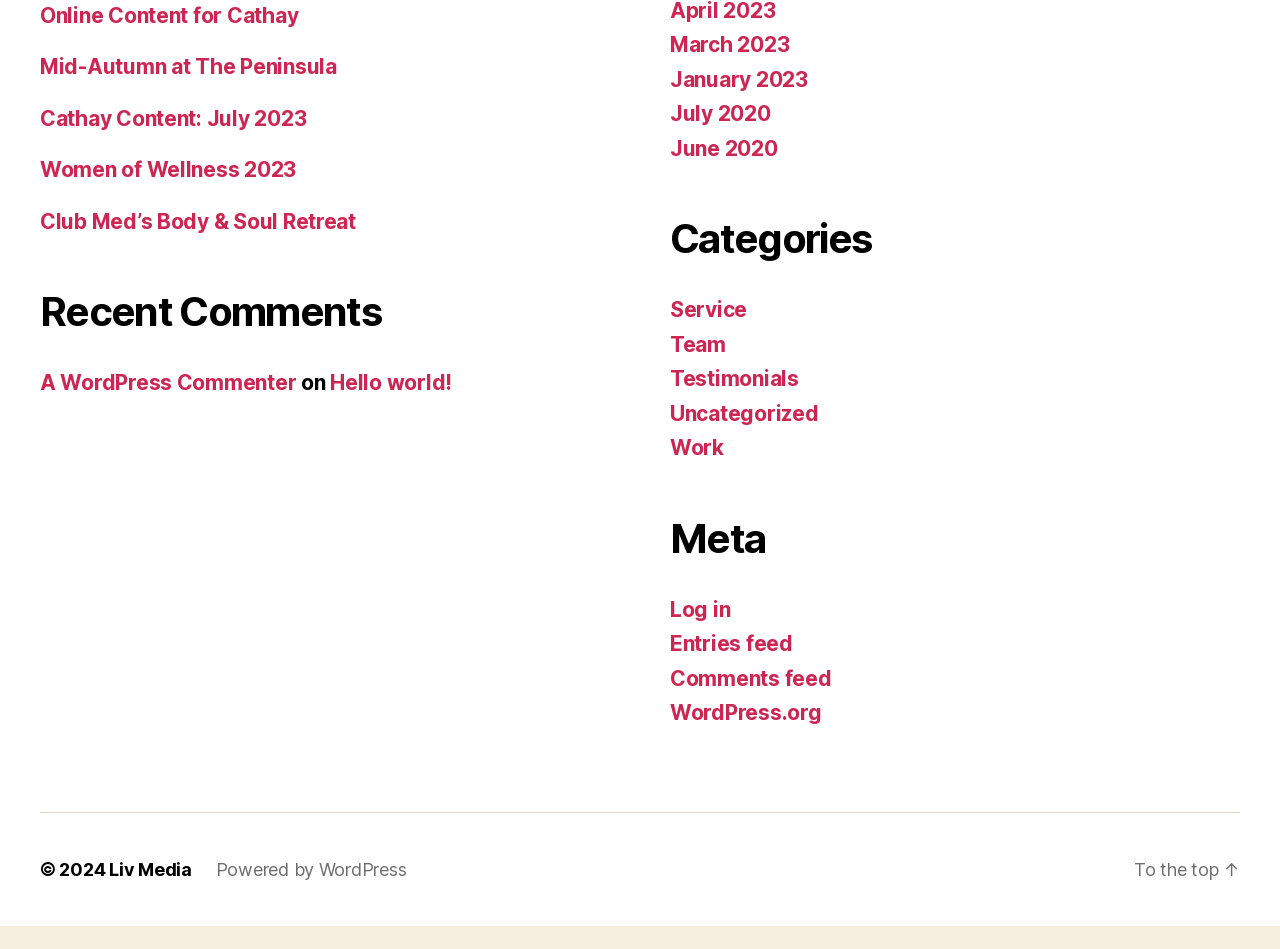Please determine the bounding box coordinates of the element to click in order to execute the following instruction: "Browse categories". The coordinates should be four float numbers between 0 and 1, specified as [left, top, right, bottom].

[0.523, 0.25, 0.969, 0.303]